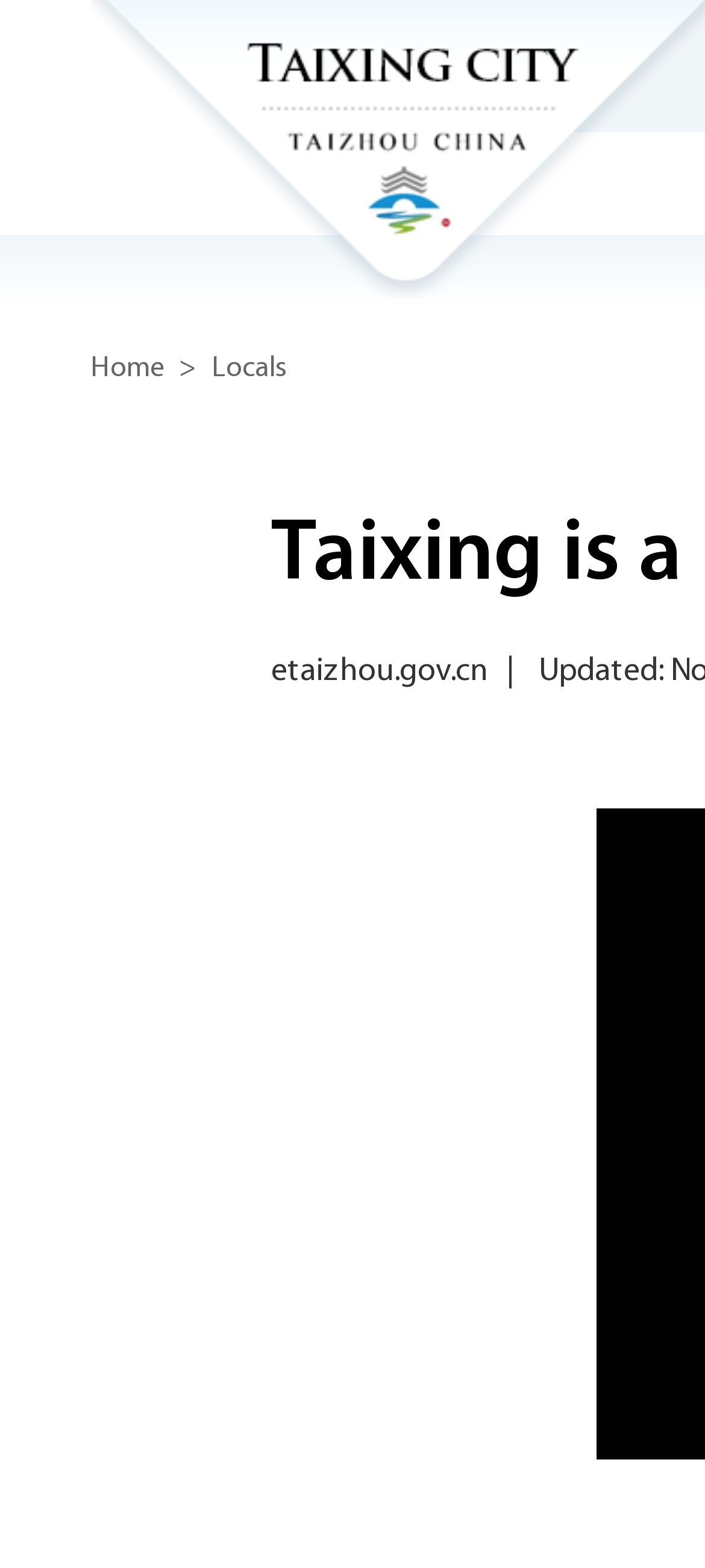Identify the main title of the webpage and generate its text content.

Taixing is a place full of charm, vitality